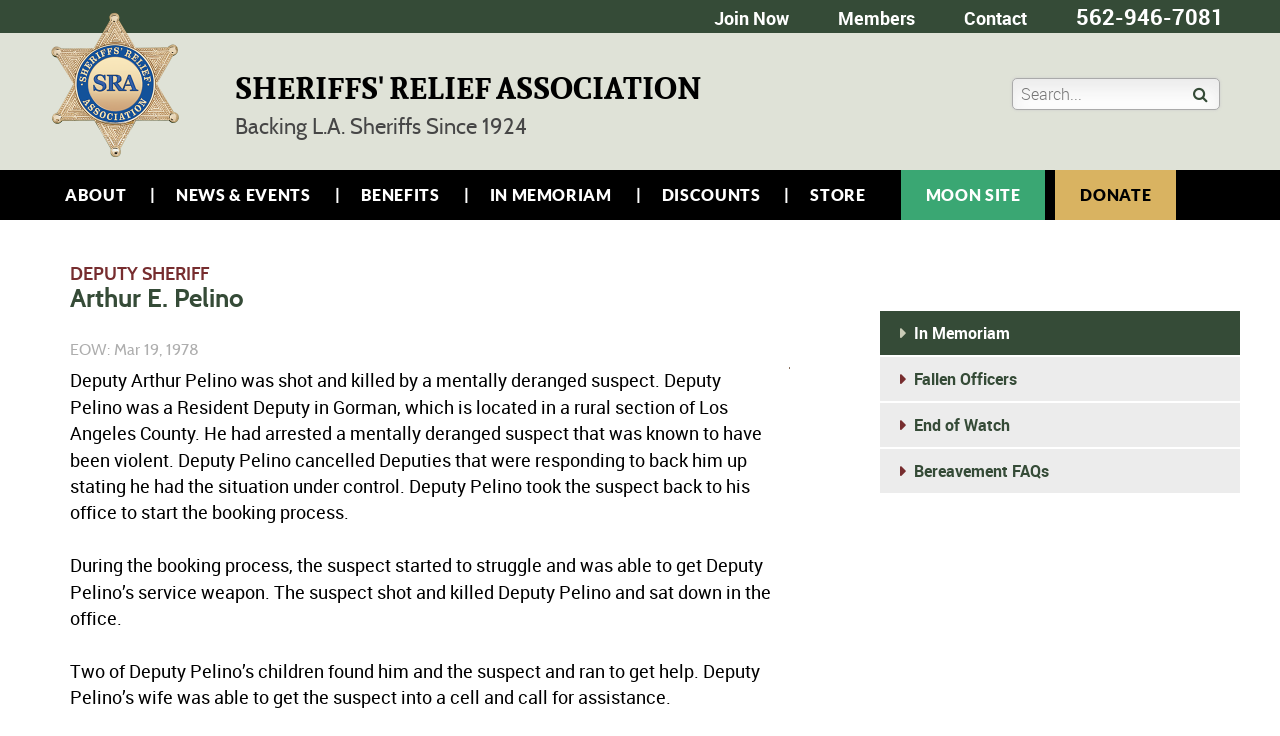Determine the bounding box coordinates of the target area to click to execute the following instruction: "Donate to the Sheriffs' Relief Association."

[0.825, 0.231, 0.919, 0.299]